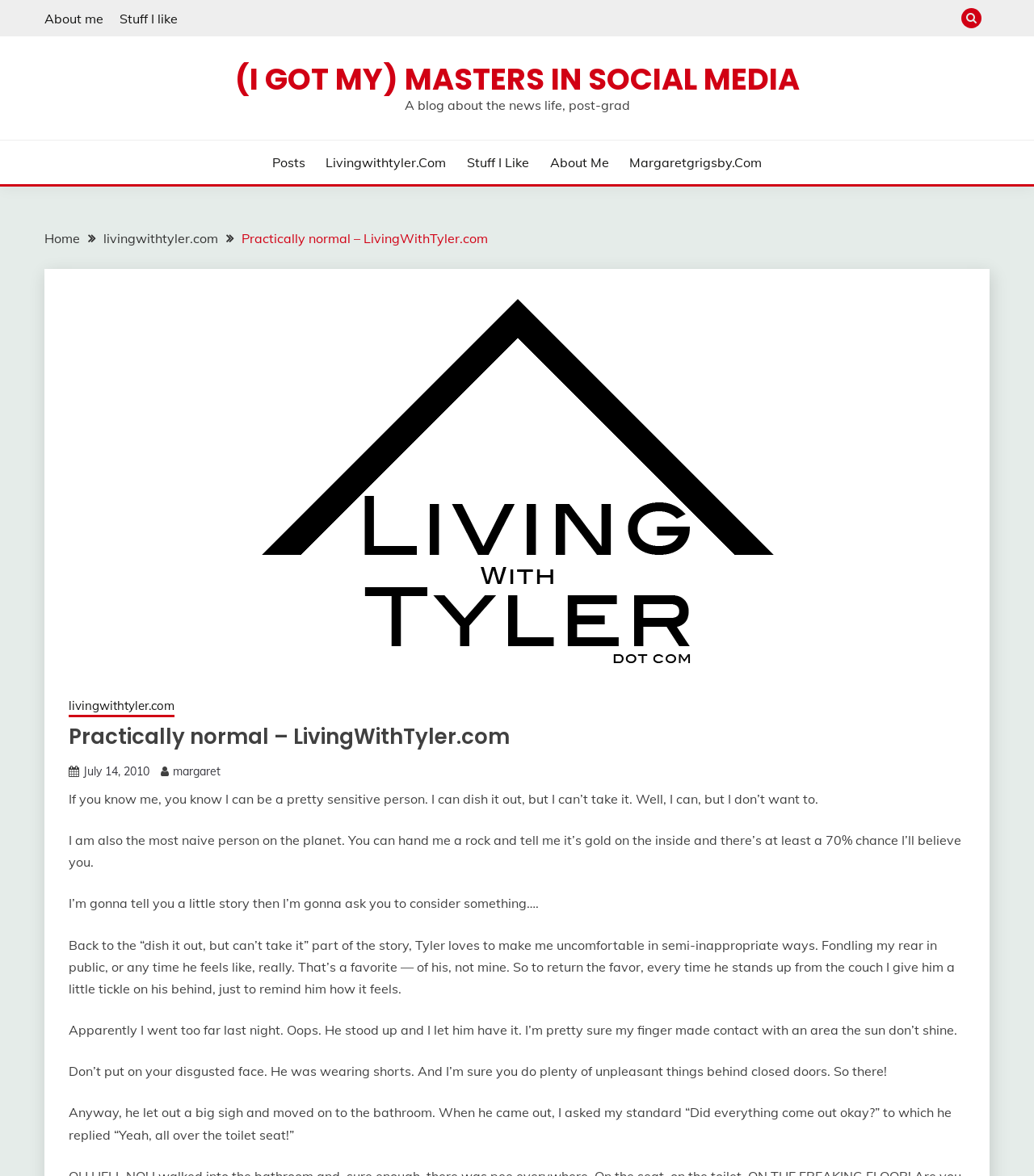Extract the primary header of the webpage and generate its text.

Practically normal – LivingWithTyler.com